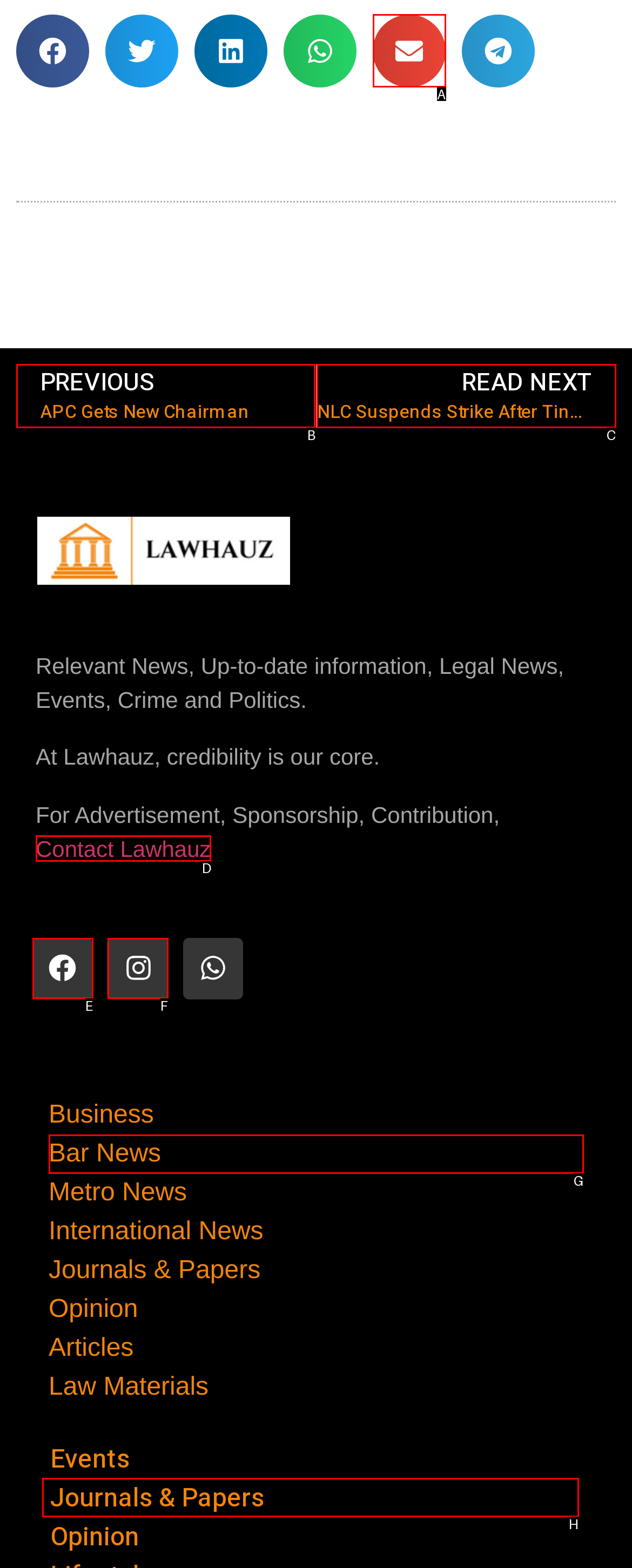Given the description: parent_node: 24H EMERGENCY SERVICE, identify the matching HTML element. Provide the letter of the correct option.

None